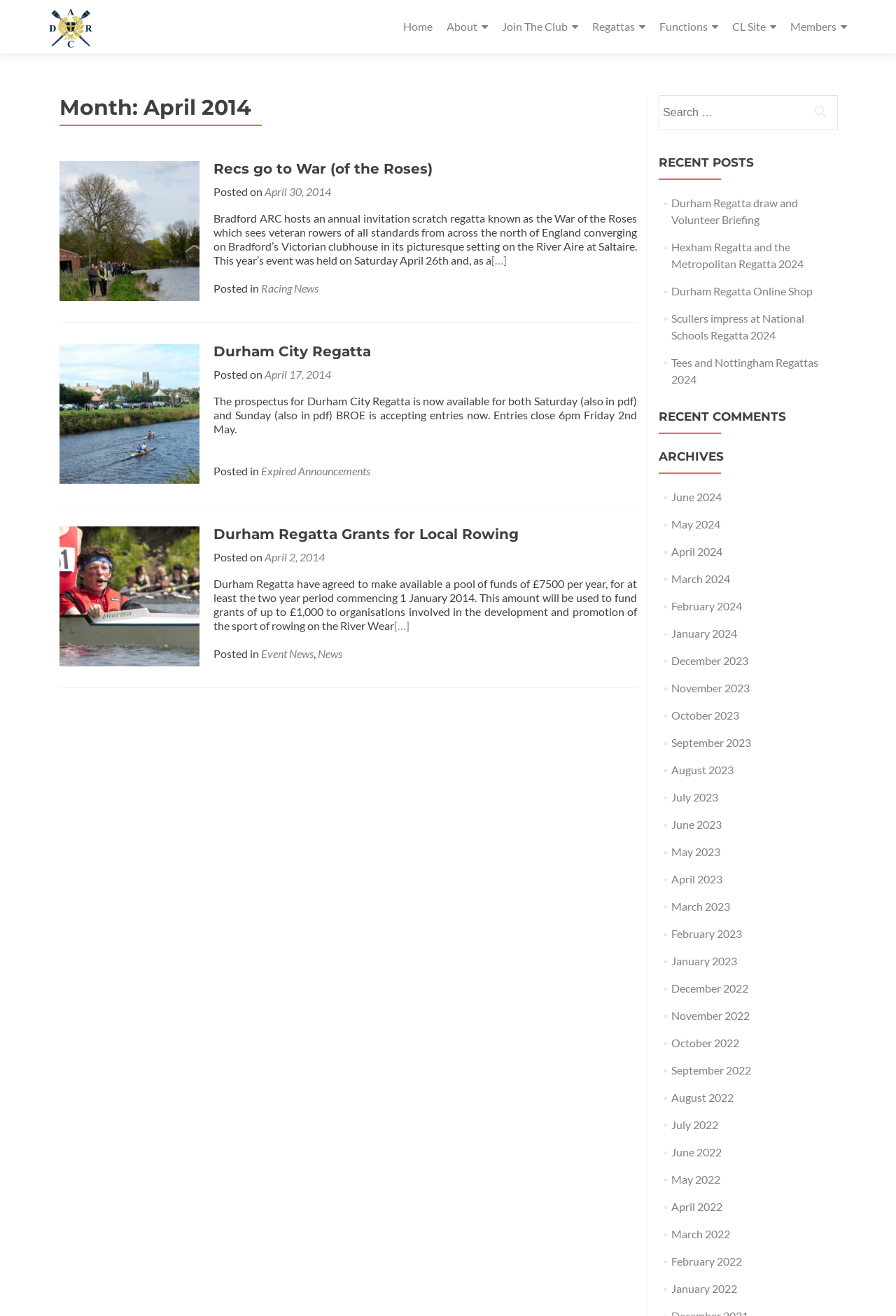Please identify the bounding box coordinates of the element on the webpage that should be clicked to follow this instruction: "Click on the Facebook link". The bounding box coordinates should be given as four float numbers between 0 and 1, formatted as [left, top, right, bottom].

None